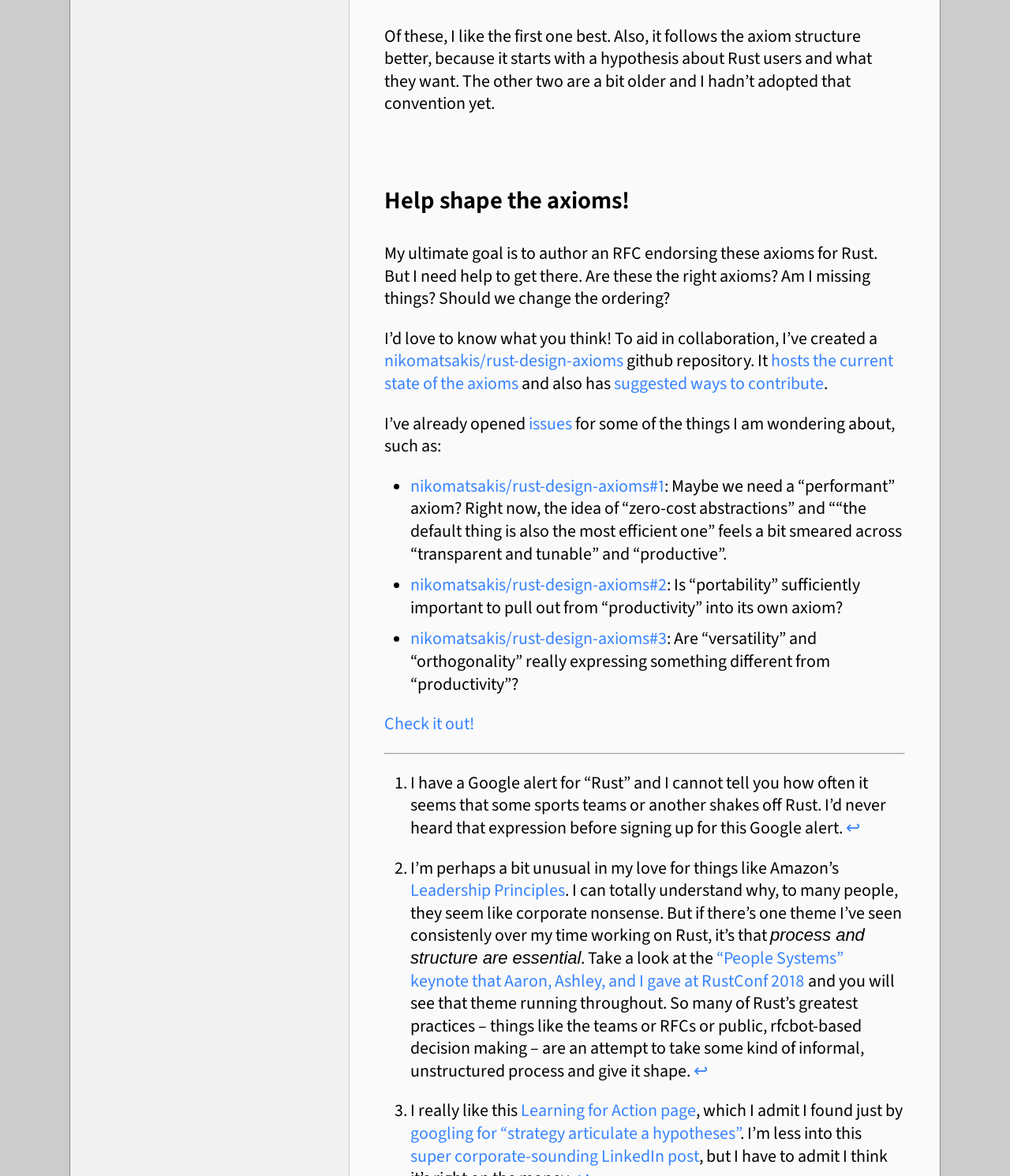Find the bounding box coordinates of the clickable element required to execute the following instruction: "View the Leadership Principles". Provide the coordinates as four float numbers between 0 and 1, i.e., [left, top, right, bottom].

[0.406, 0.747, 0.559, 0.767]